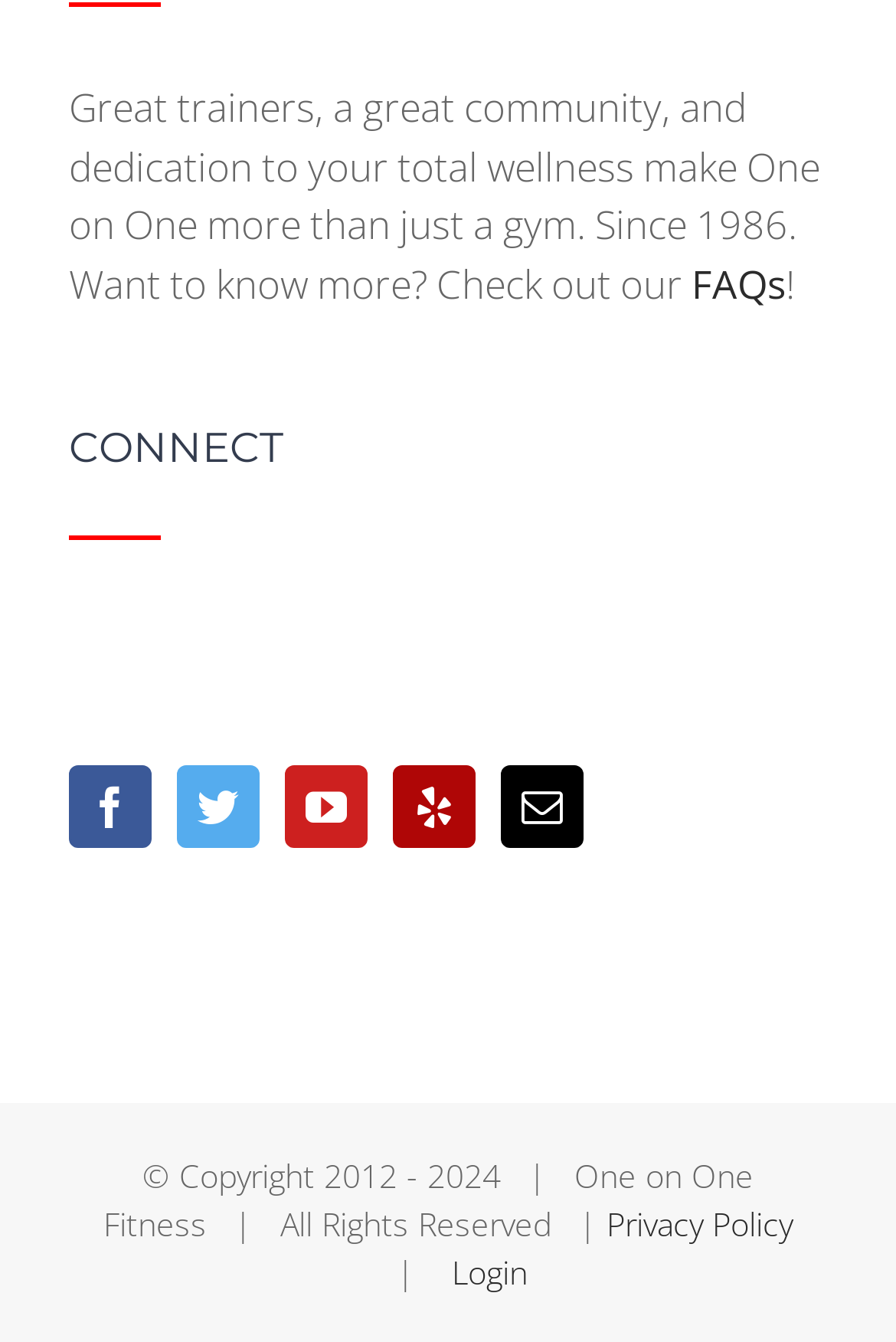Please answer the following query using a single word or phrase: 
What is the position of the 'FAQs' link?

Top-right